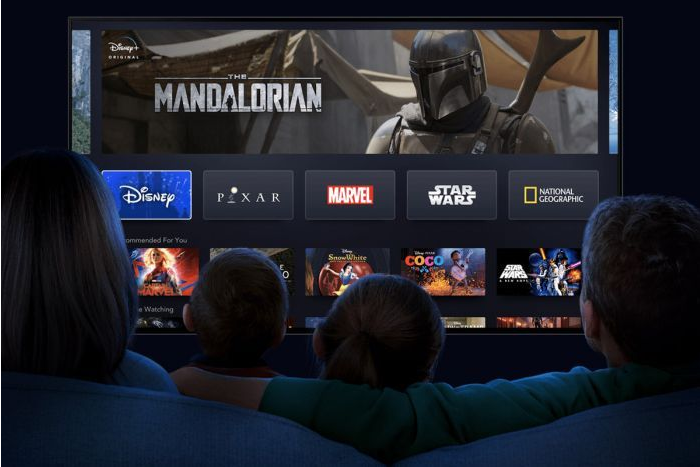How many categories are shown below the title?
From the details in the image, answer the question comprehensively.

The image shows the Disney+ categories and offerings below the title, including logos for Disney, Pixar, Marvel, Star Wars, and National Geographic. By counting these logos, we can determine that there are 5 categories shown.